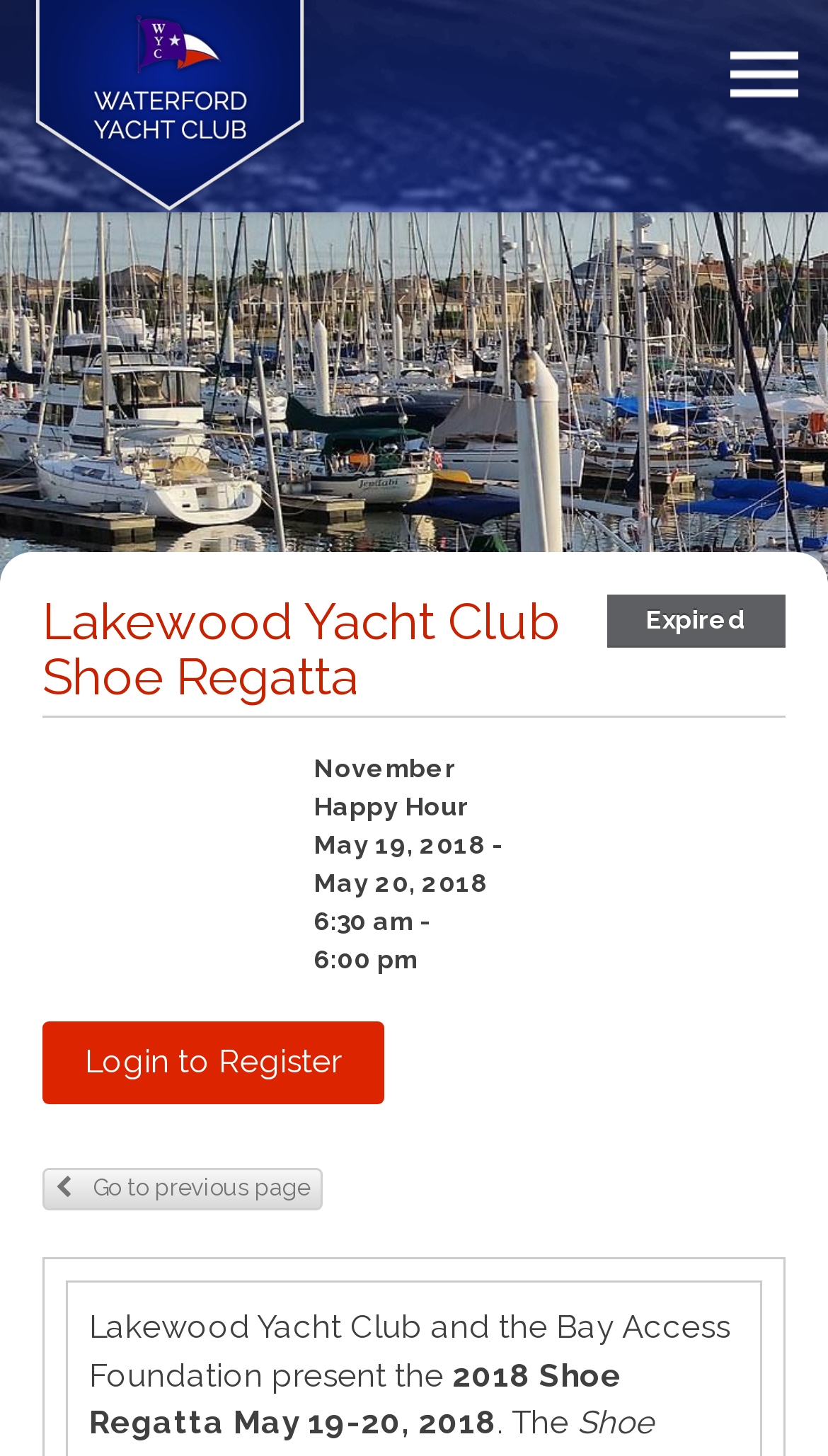Determine the bounding box for the UI element as described: "Go to previous page". The coordinates should be represented as four float numbers between 0 and 1, formatted as [left, top, right, bottom].

[0.051, 0.801, 0.39, 0.831]